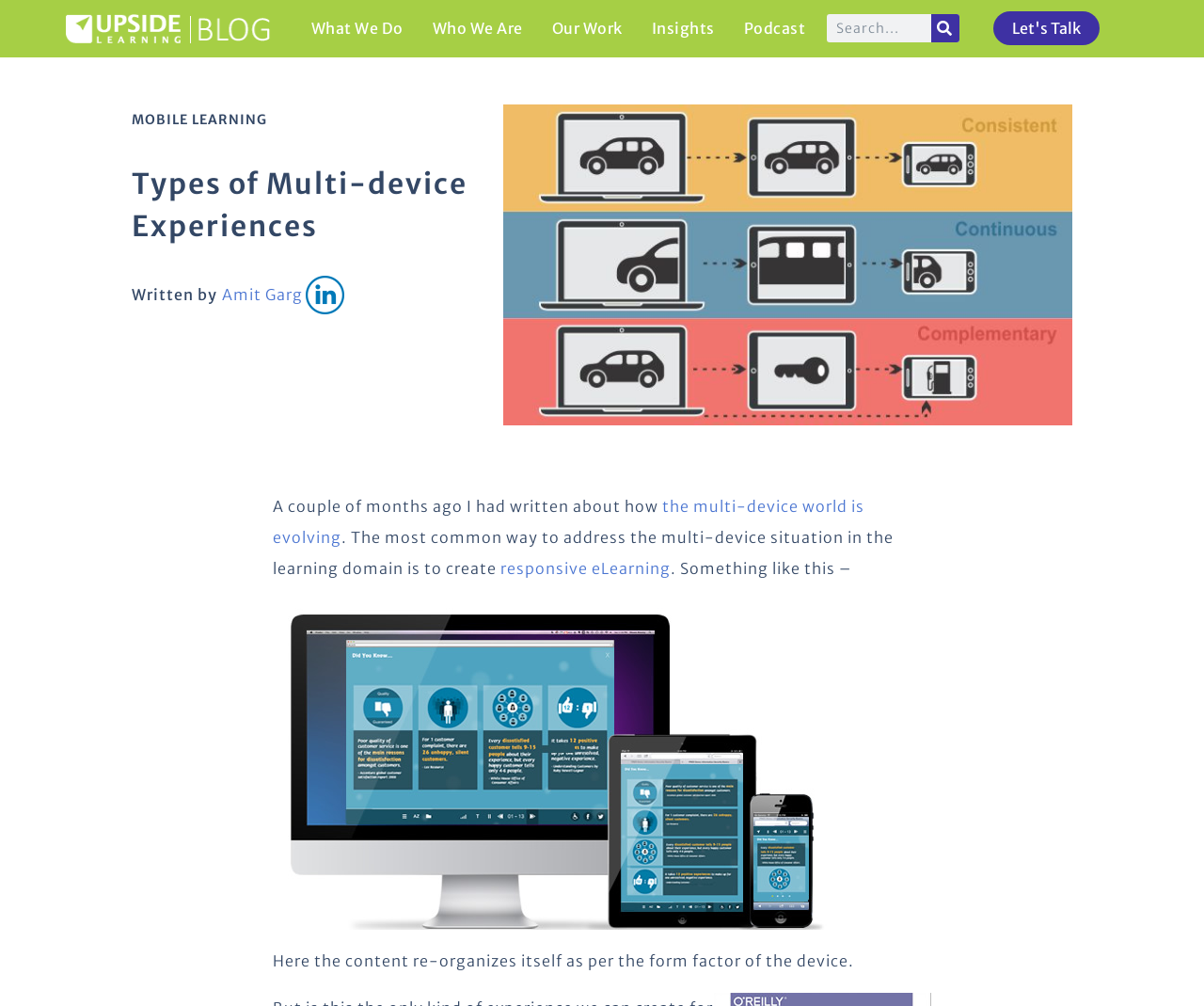Use a single word or phrase to answer the following:
What type of eLearning is mentioned in the blog post?

Responsive eLearning